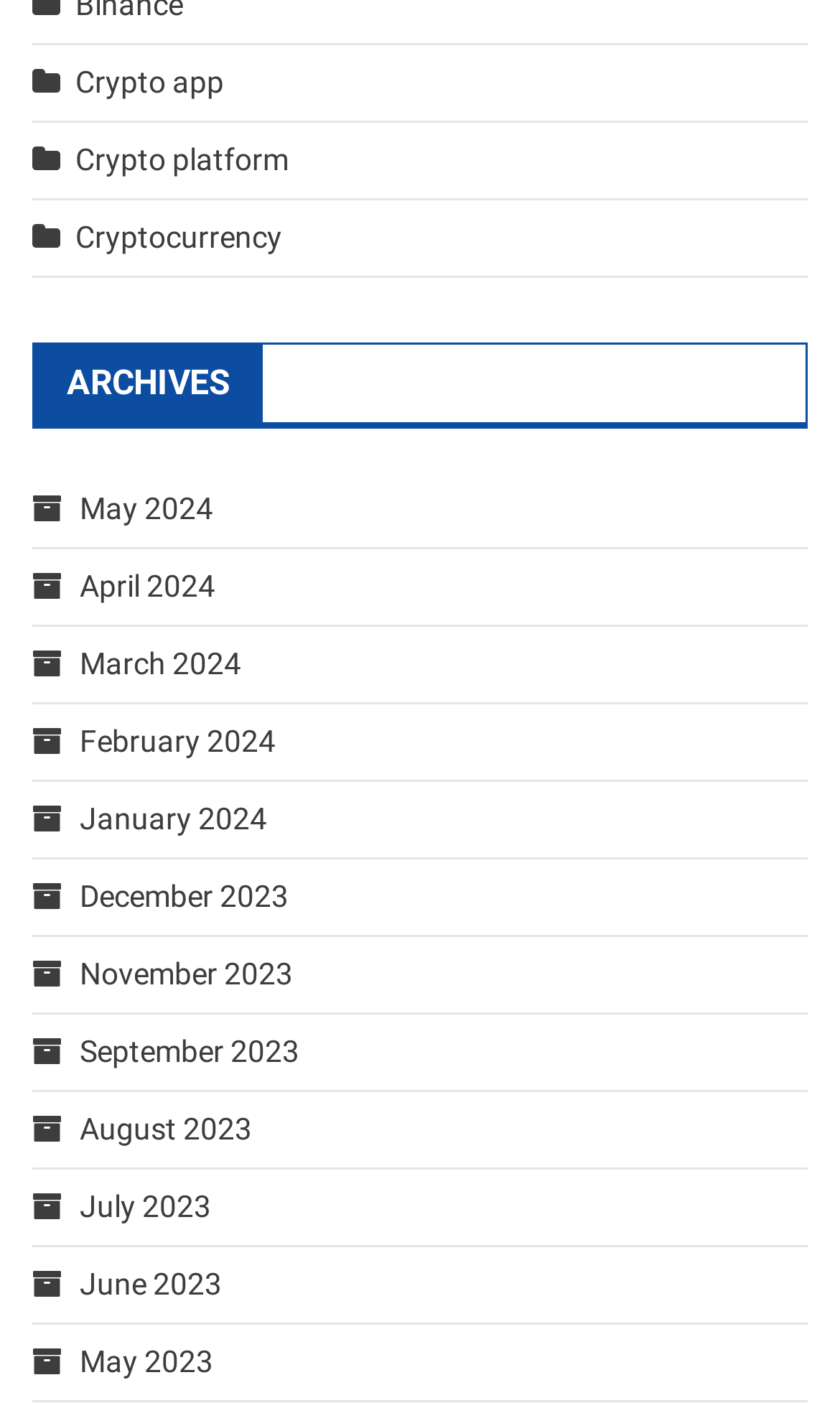Observe the image and answer the following question in detail: Is there an archive for April 2023?

I examined the links under the 'ARCHIVES' heading and did not find an archive link for April 2023, which suggests that it is not available.